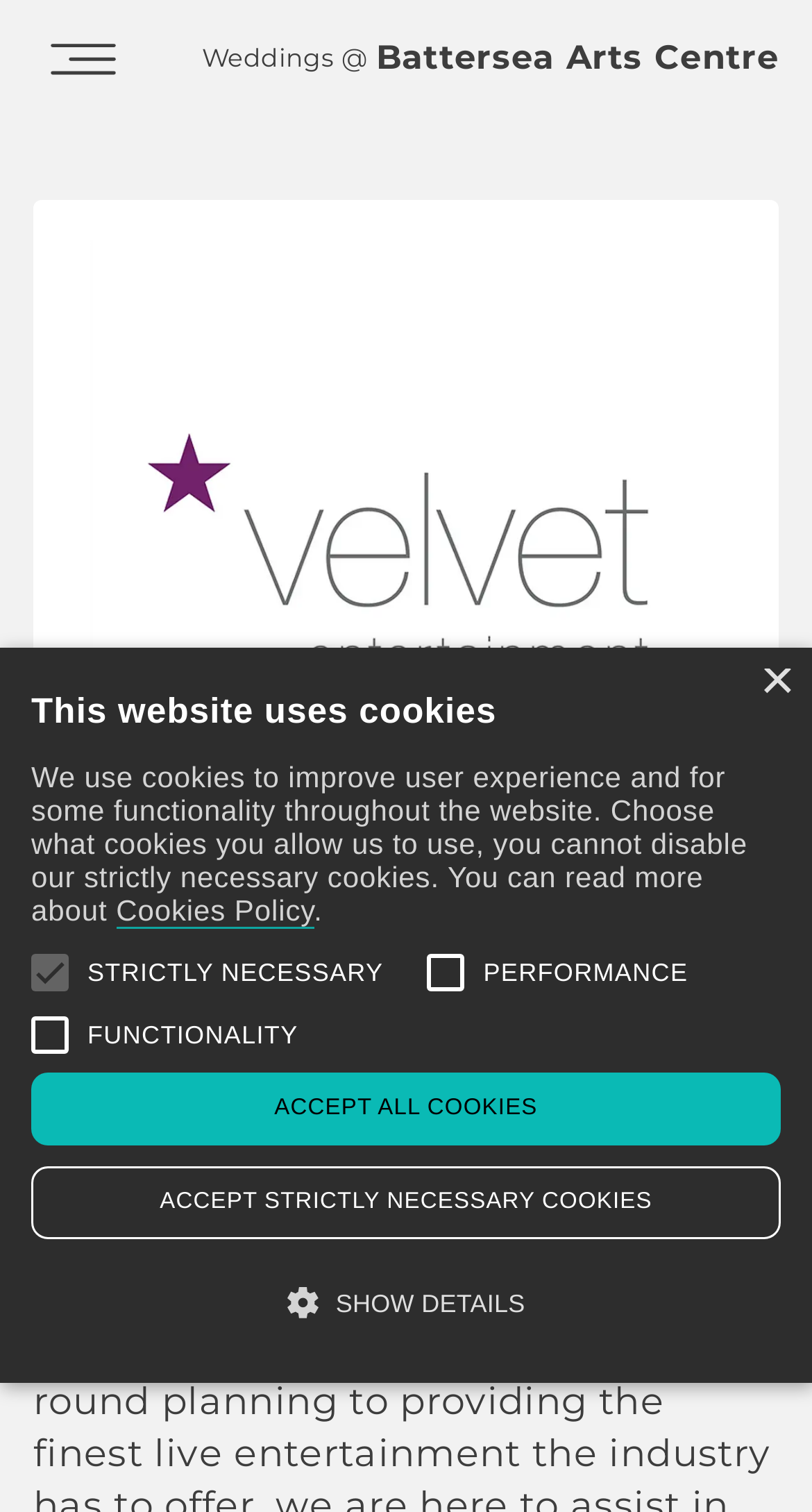Please give a one-word or short phrase response to the following question: 
What is the logo image of?

Velvet Entertainment